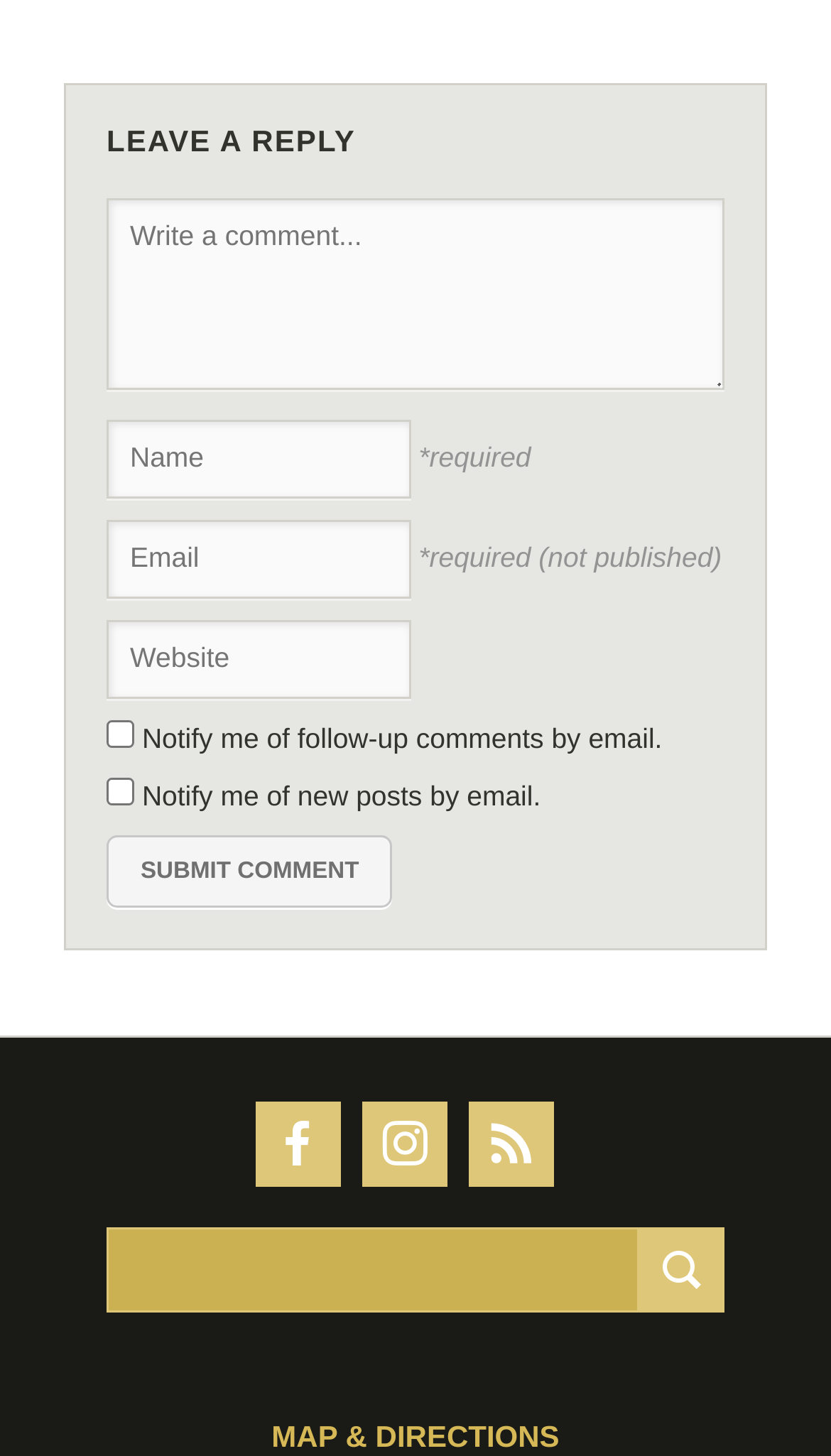Analyze the image and deliver a detailed answer to the question: How many textboxes are required?

I counted the number of textboxes with the 'required: True' attribute, which are three in total.